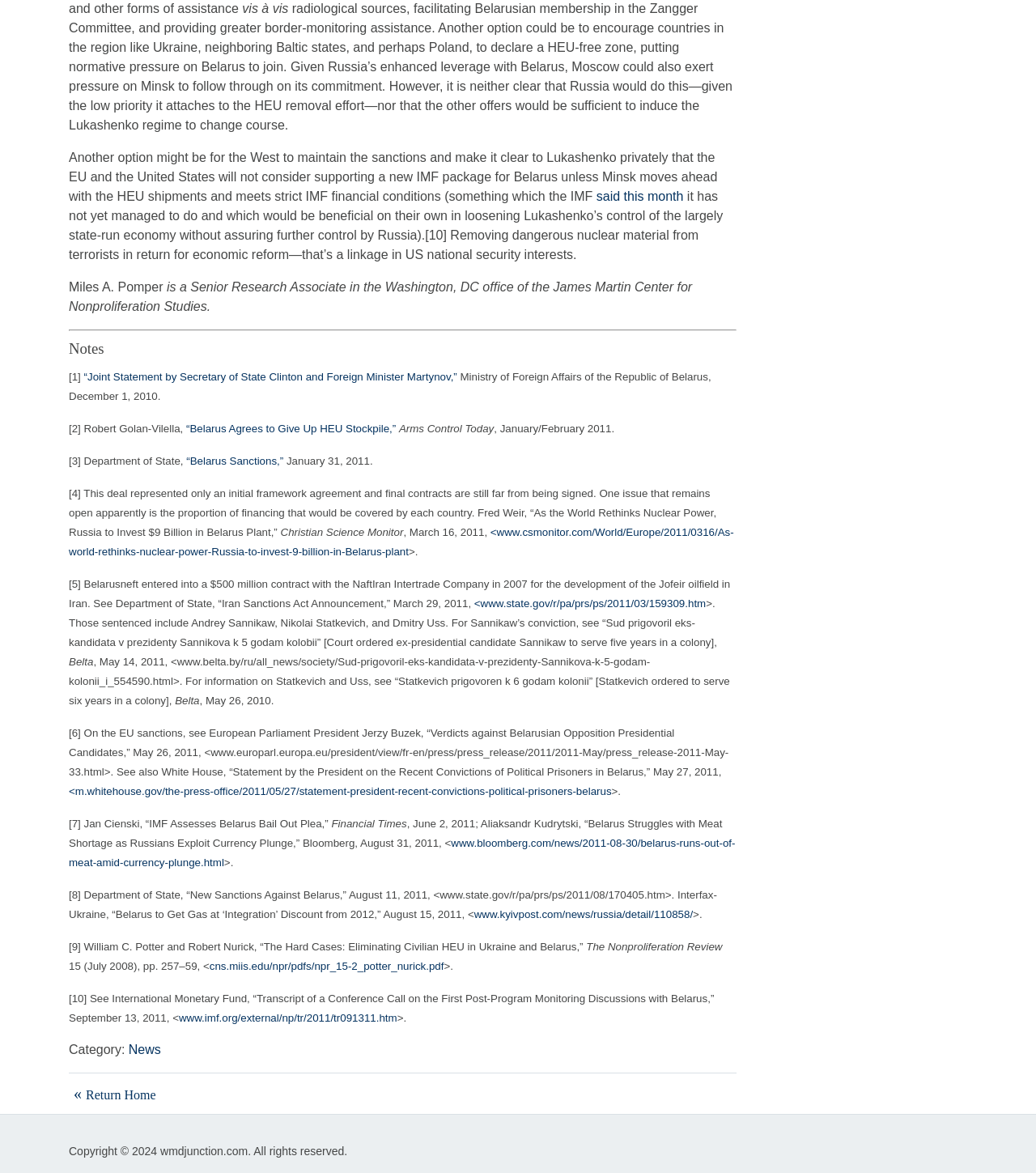Identify the bounding box coordinates necessary to click and complete the given instruction: "Check 'News'".

[0.124, 0.889, 0.155, 0.901]